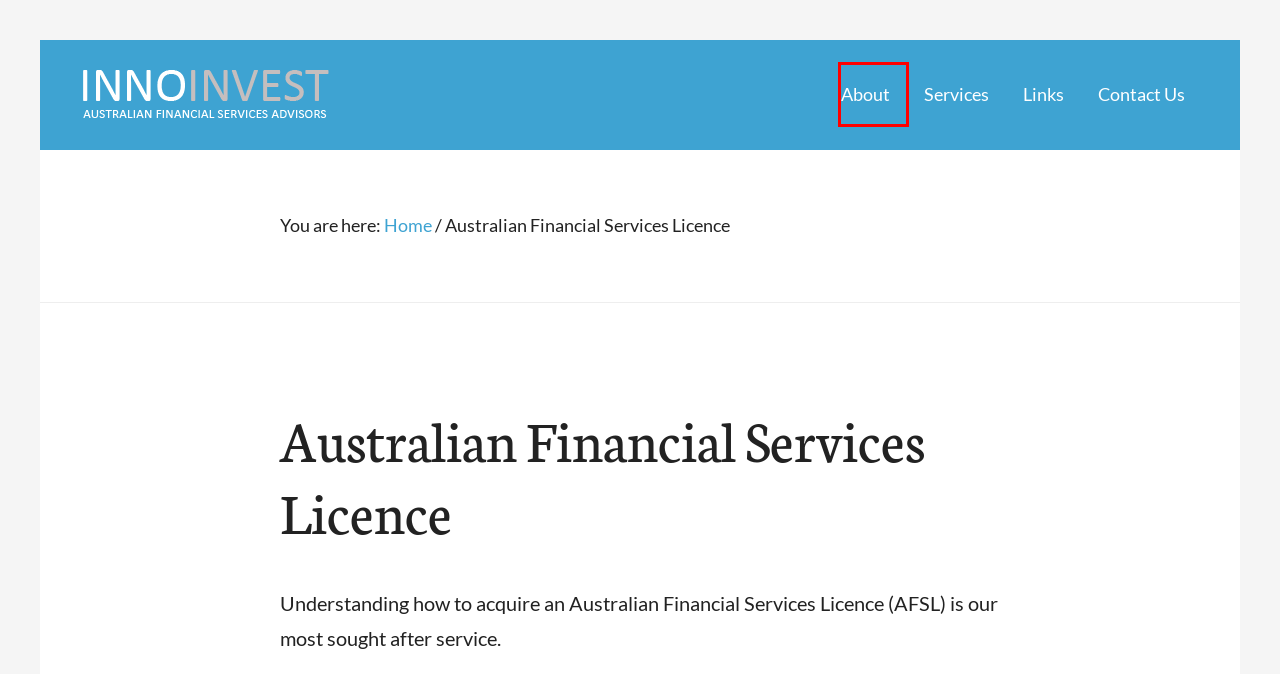Analyze the webpage screenshot with a red bounding box highlighting a UI element. Select the description that best matches the new webpage after clicking the highlighted element. Here are the options:
A. Privacy Policy - Innoinvest
B. Links - Innoinvest
C. Compliance Consultancy - Innoinvest
D. Anti-money Laundering and Counter Terrorism Financing - AML/CTF - Innoinvest
E. About InnoInvest - Innoinvest
F. Managing all aspects of financial services licensing - Innoinvest
G. Australian Credit Licence - Innoinvest
H. Contact Us - Innoinvest

E